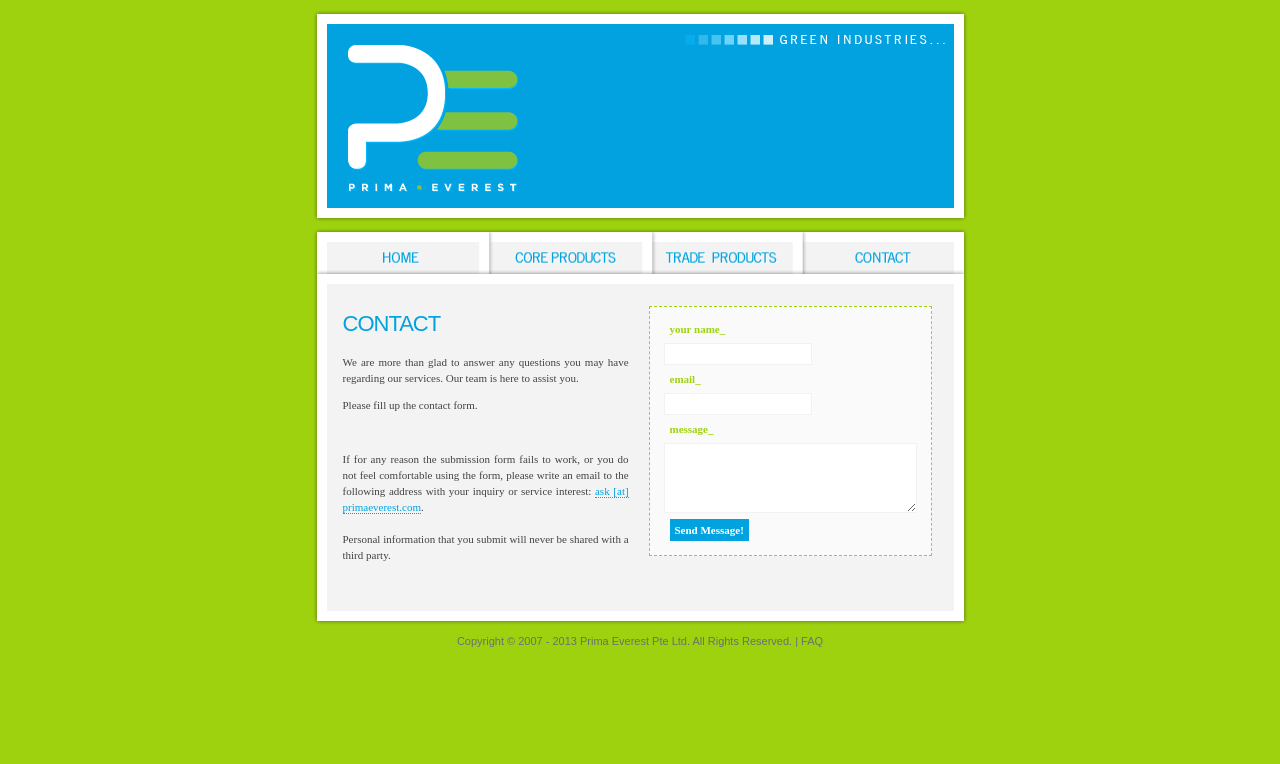How many links are present in the top section of the webpage? Based on the screenshot, please respond with a single word or phrase.

4